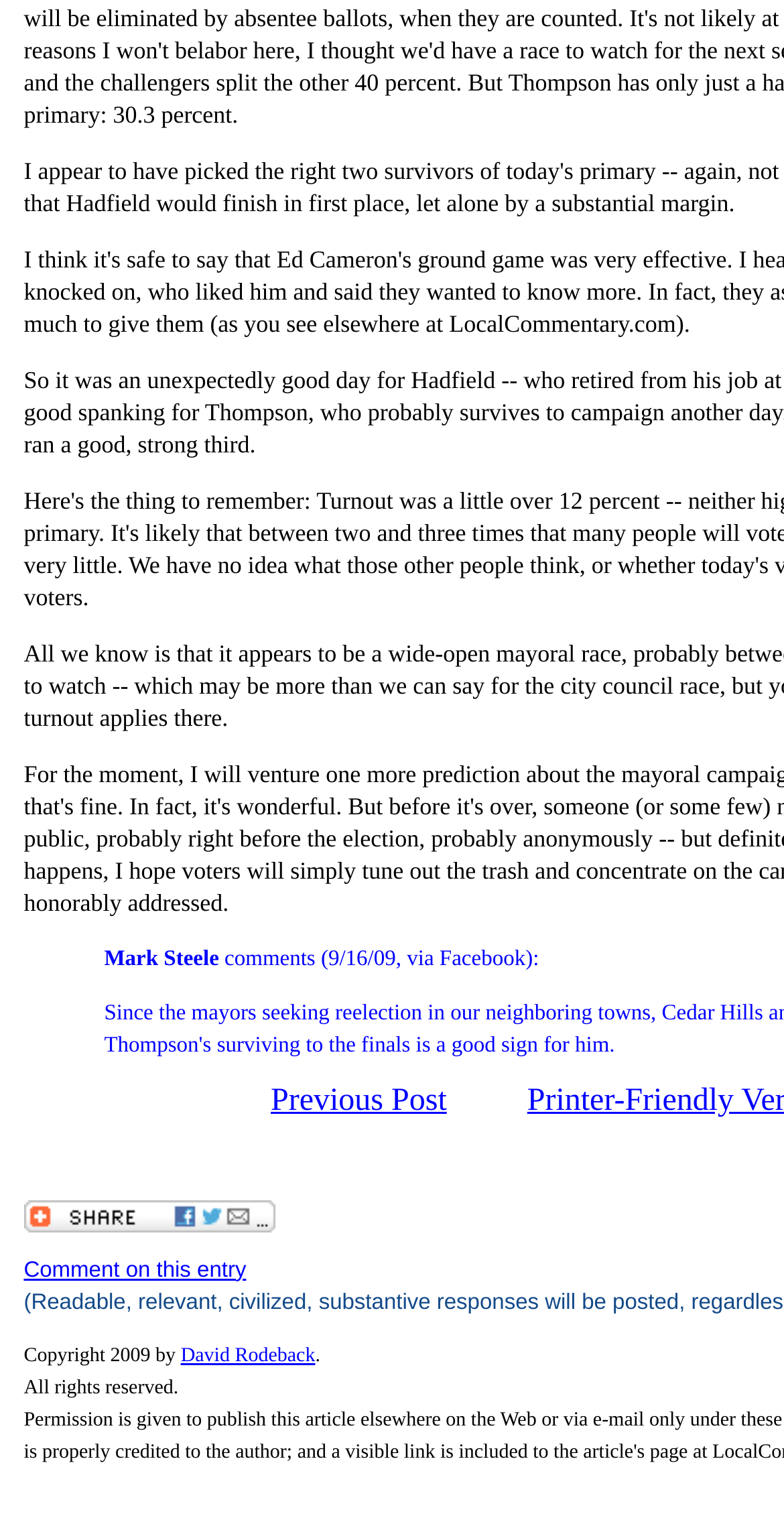How many comments are there on this post?
Analyze the image and provide a thorough answer to the question.

The number of comments is mentioned in the static text element that says 'comments (9/16/09, via Facebook):', which indicates that there are 9 comments on this post.